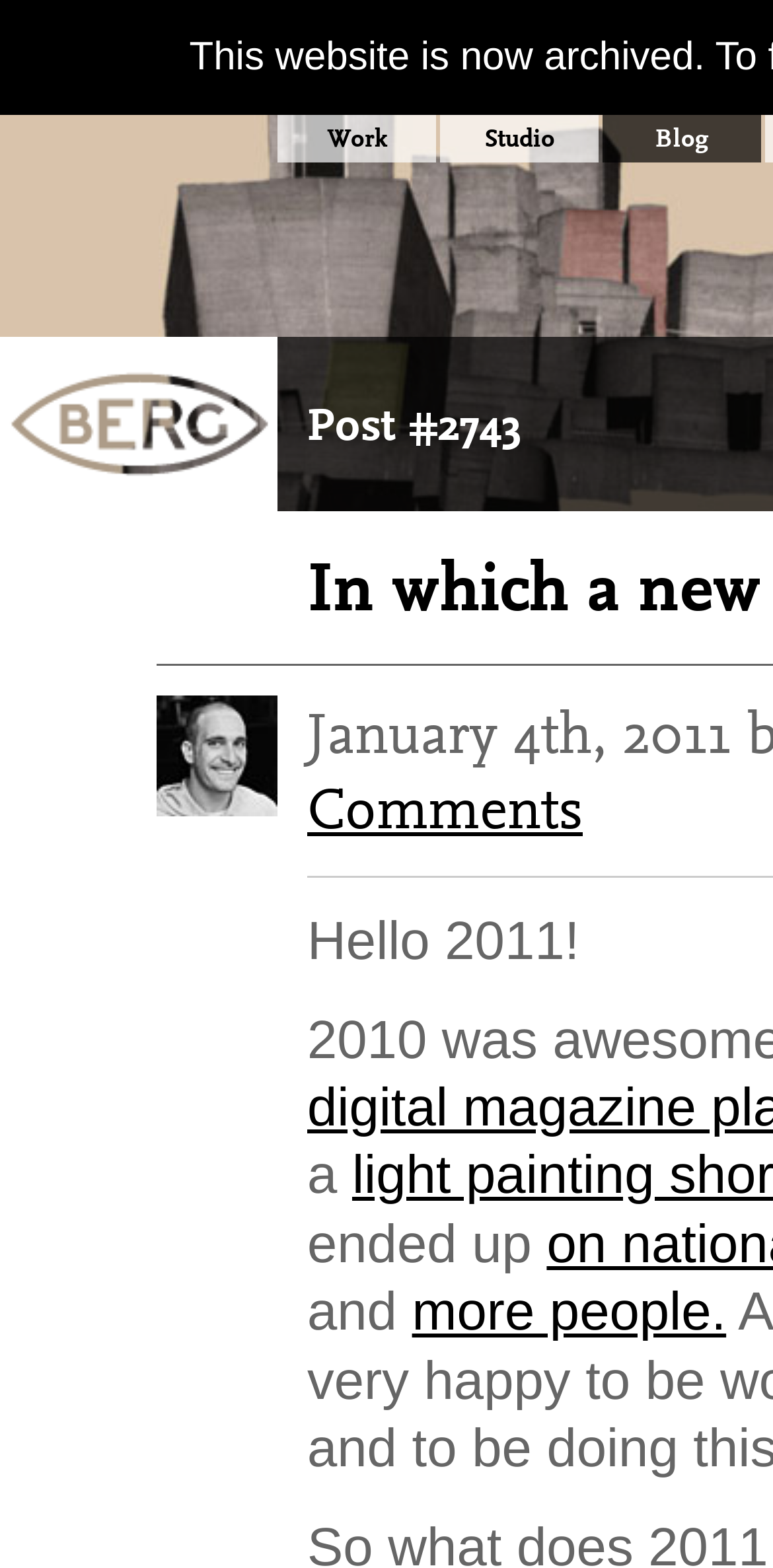Determine the bounding box for the described HTML element: "Work". Ensure the coordinates are four float numbers between 0 and 1 in the format [left, top, right, bottom].

[0.359, 0.073, 0.564, 0.104]